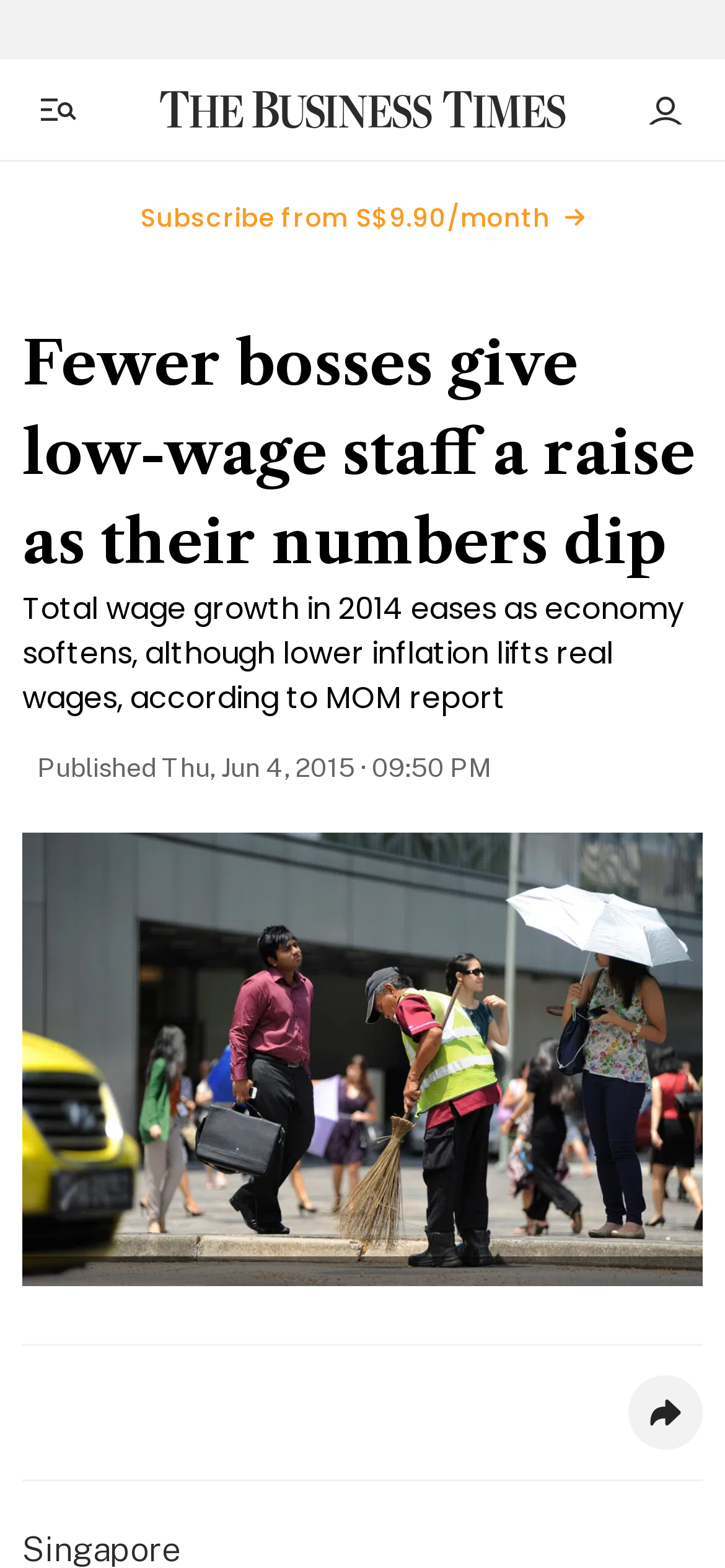Using the element description: "Subscribe from S$9.90/month", determine the bounding box coordinates for the specified UI element. The coordinates should be four float numbers between 0 and 1, [left, top, right, bottom].

[0.133, 0.118, 0.867, 0.162]